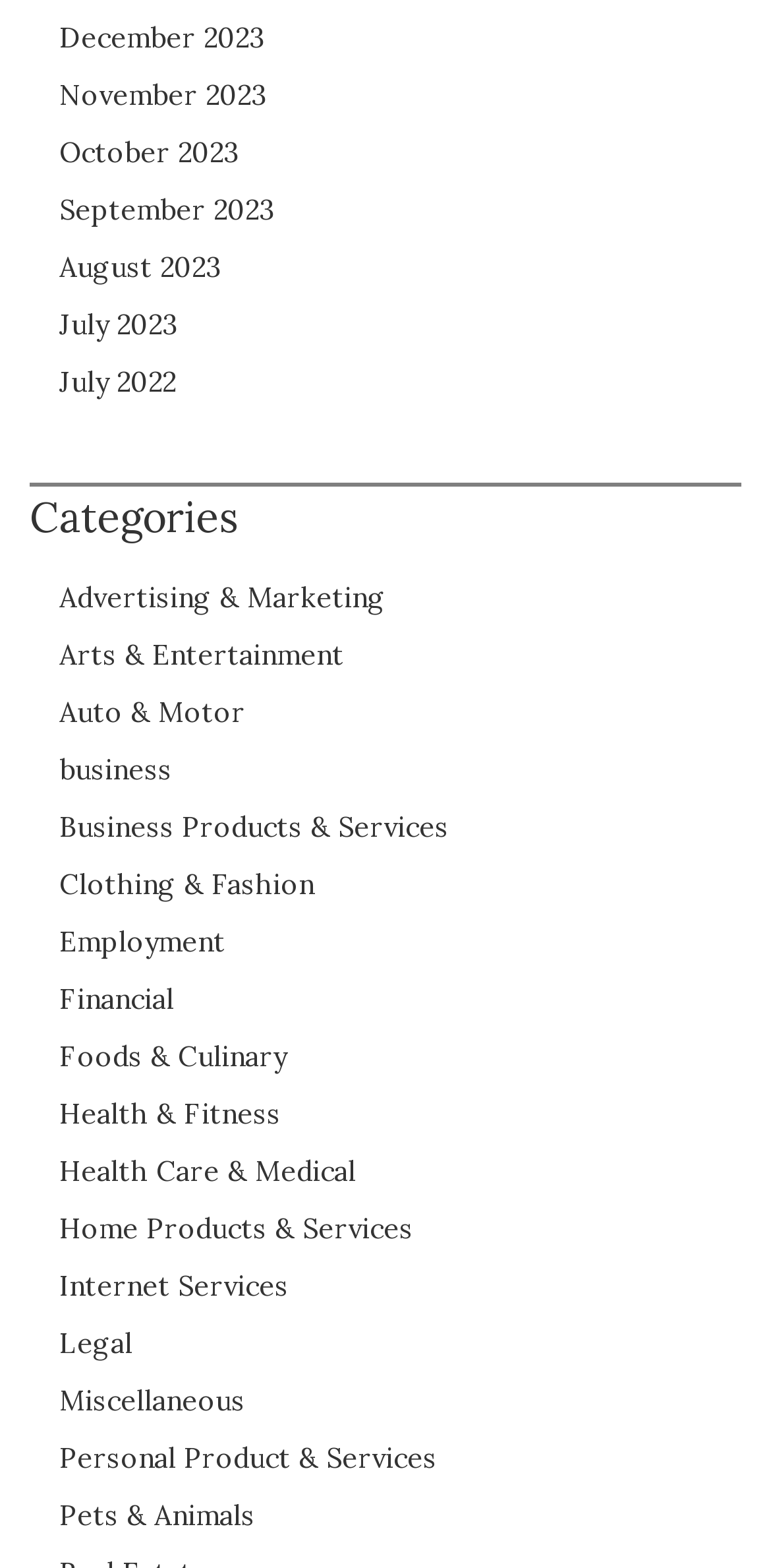Find the bounding box coordinates of the UI element according to this description: "Financial".

[0.077, 0.626, 0.226, 0.649]